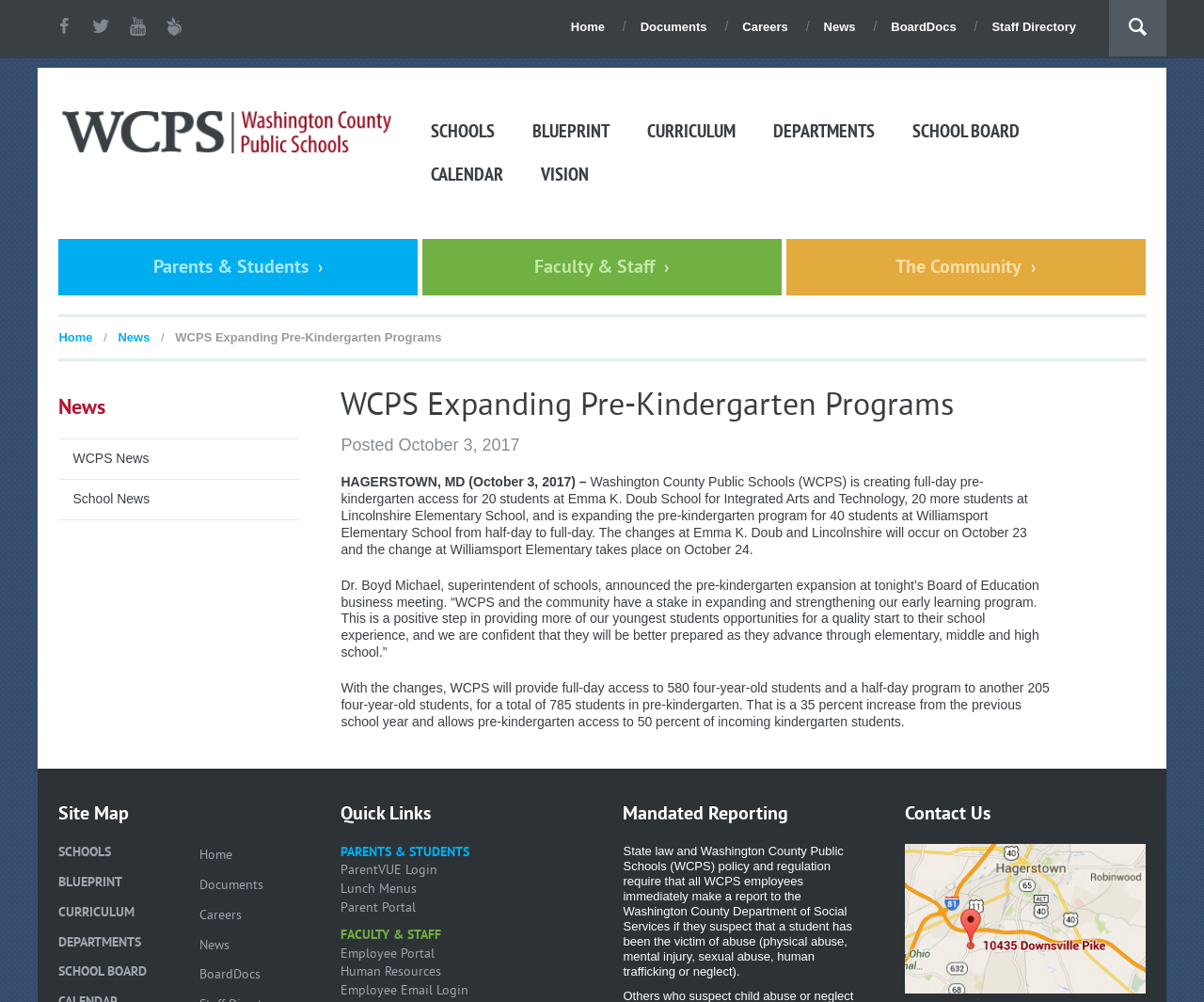Can you pinpoint the bounding box coordinates for the clickable element required for this instruction: "Read News"? The coordinates should be four float numbers between 0 and 1, i.e., [left, top, right, bottom].

[0.049, 0.398, 0.248, 0.419]